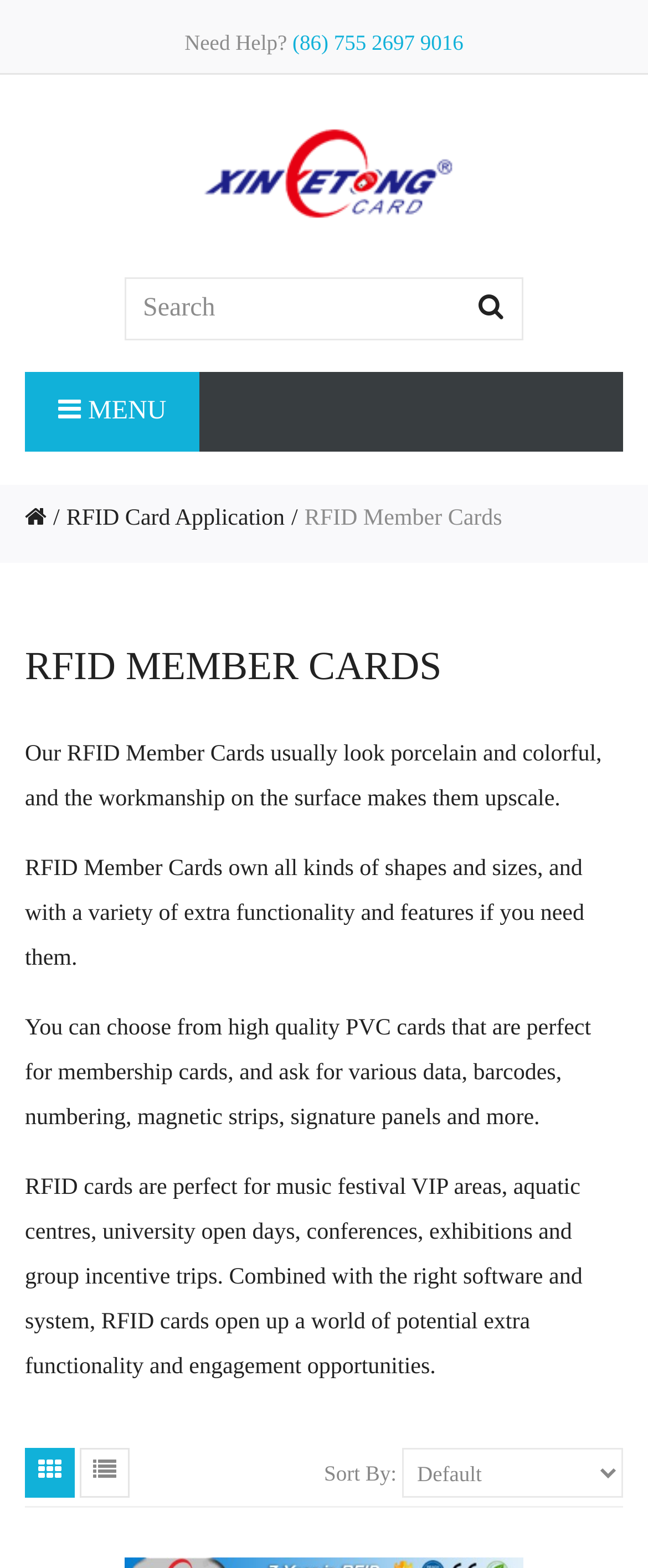What features can be added to RFID Member Cards?
Make sure to answer the question with a detailed and comprehensive explanation.

As mentioned in the static text, you can choose from high quality PVC cards that are perfect for membership cards, and ask for various data, barcodes, numbering, magnetic strips, signature panels and more.